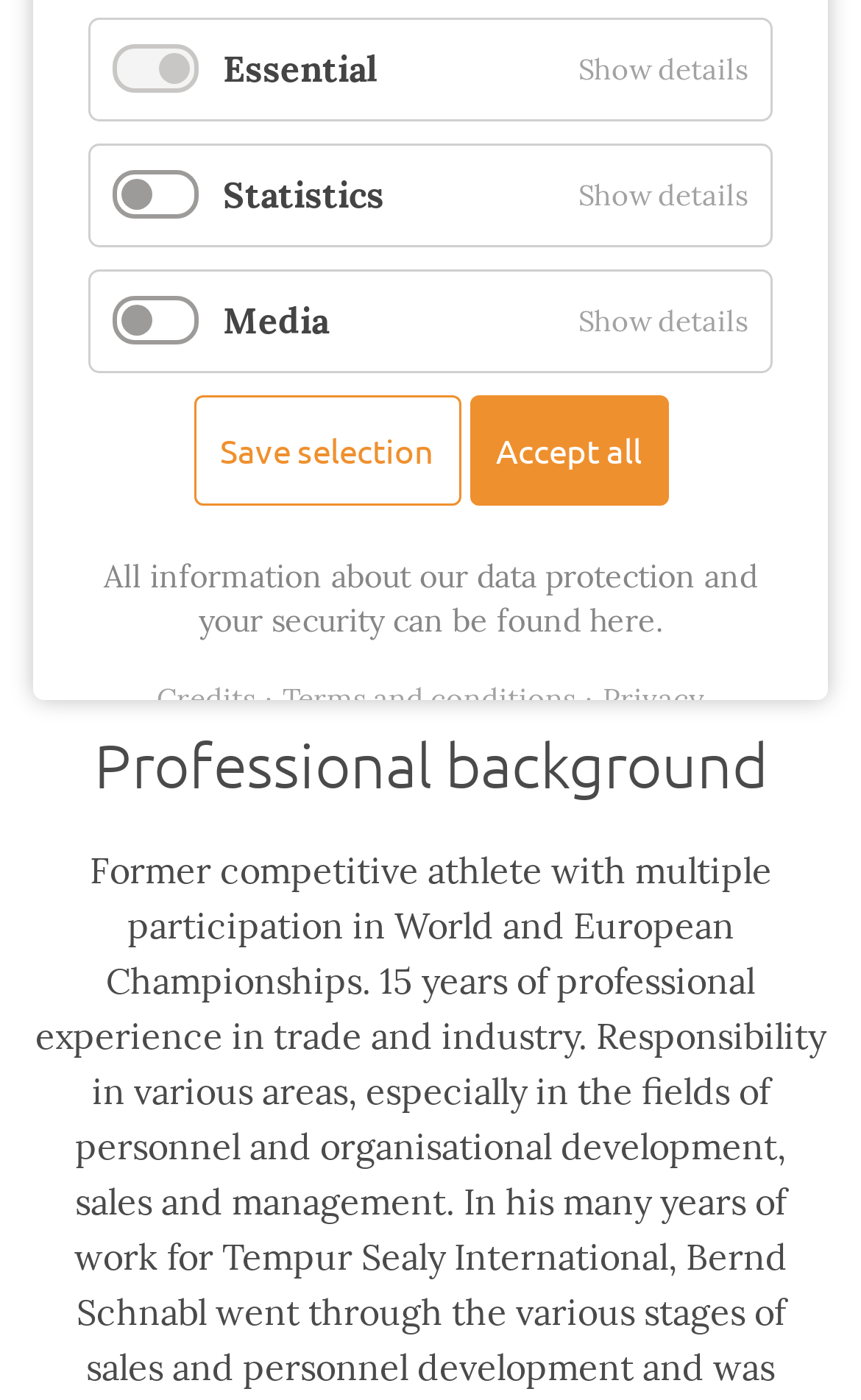Please provide the bounding box coordinates in the format (top-left x, top-left y, bottom-right x, bottom-right y). Remember, all values are floating point numbers between 0 and 1. What is the bounding box coordinate of the region described as: How to

None